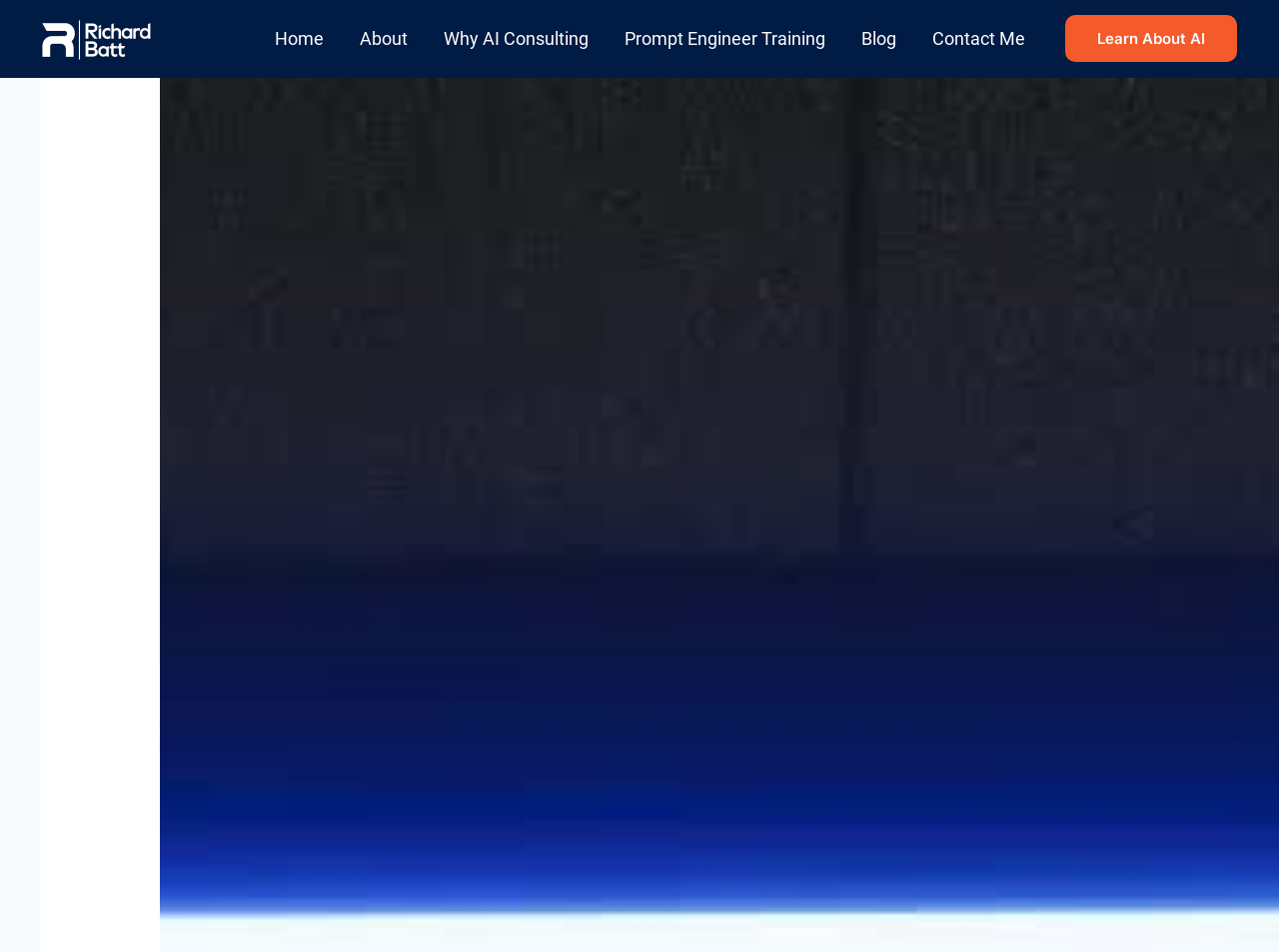Find the bounding box coordinates of the element to click in order to complete the given instruction: "visit Richard Batt's homepage."

[0.031, 0.028, 0.12, 0.05]